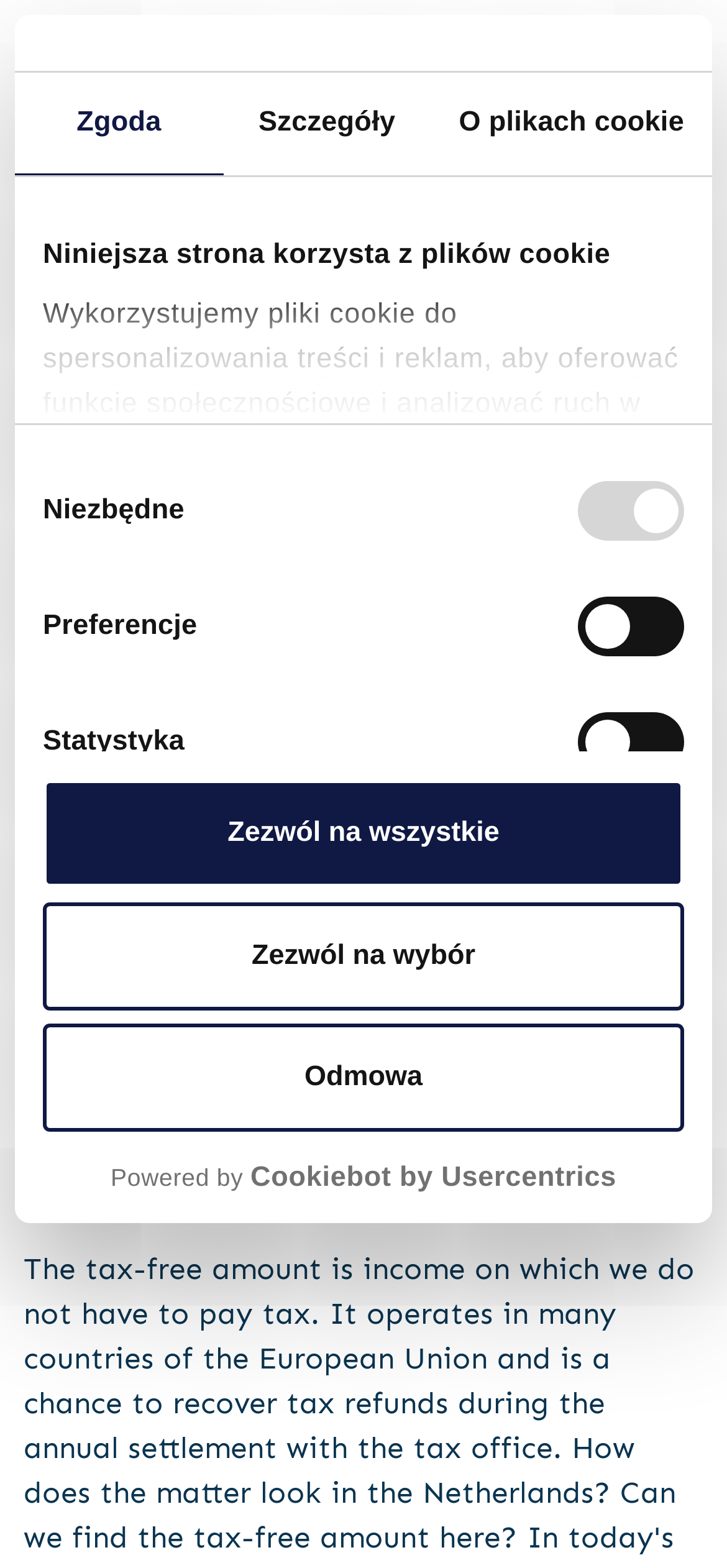What is the date of this webpage?
Please provide a comprehensive answer based on the visual information in the image.

I found the date by looking at the text below the main heading, which says '7 March 2023'. This suggests that the webpage was published or updated on this date.